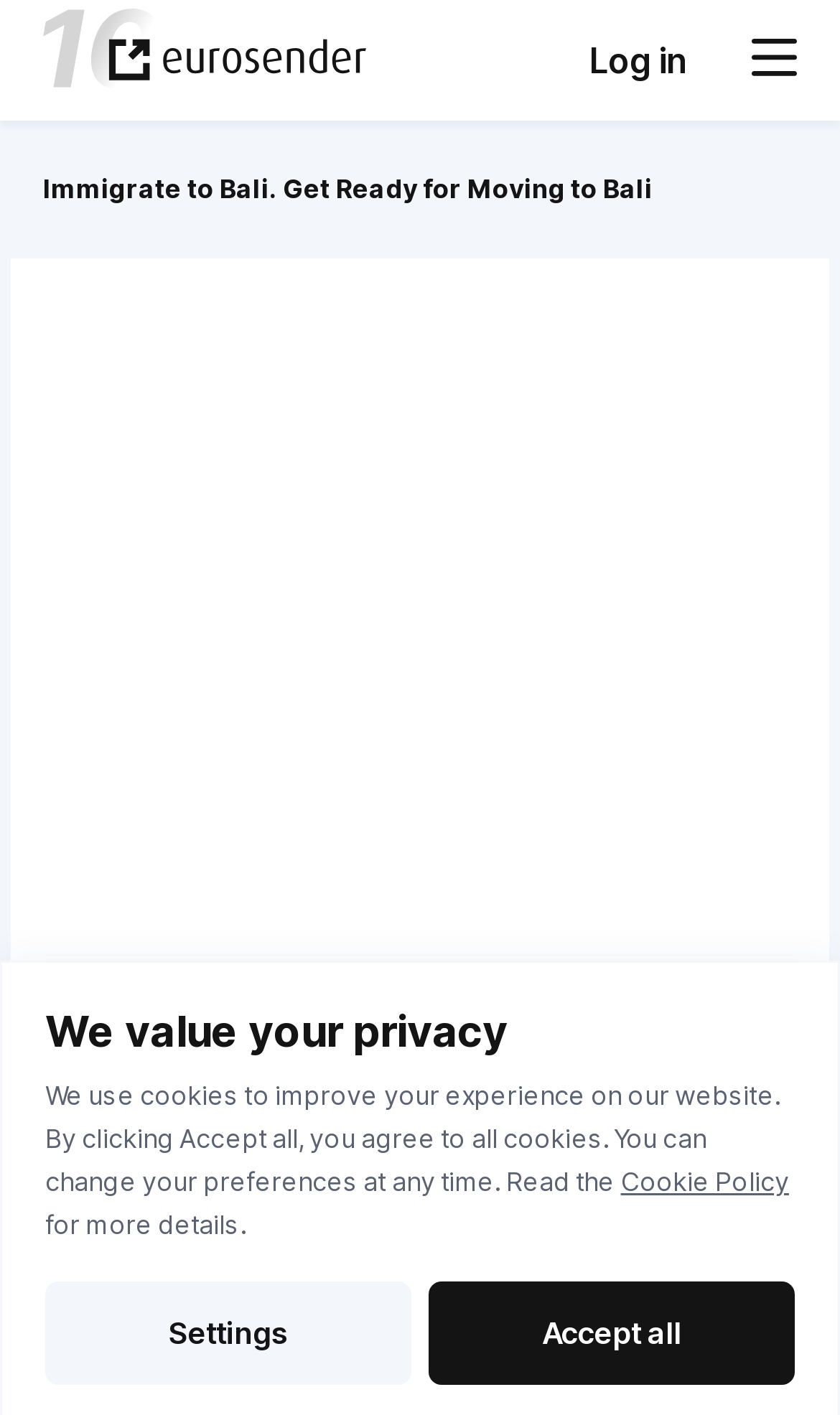What is the purpose of the 'Settings' button?
Using the image as a reference, answer with just one word or a short phrase.

To change cookie preferences